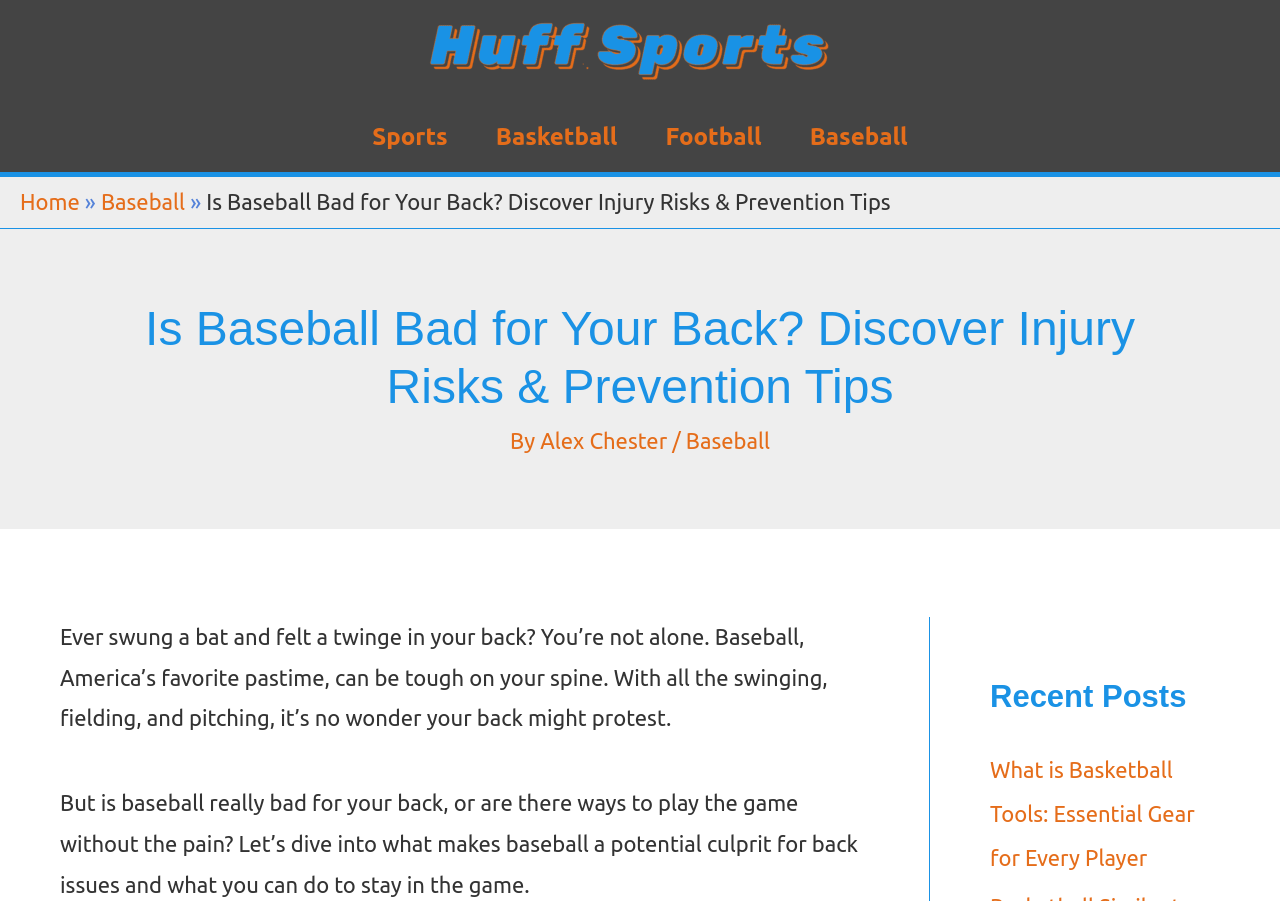Refer to the image and provide an in-depth answer to the question:
What is the category of the article?

The article is categorized under sports, specifically baseball, as indicated by the navigation menu at the top of the webpage, which includes links to other sports categories such as basketball and football.